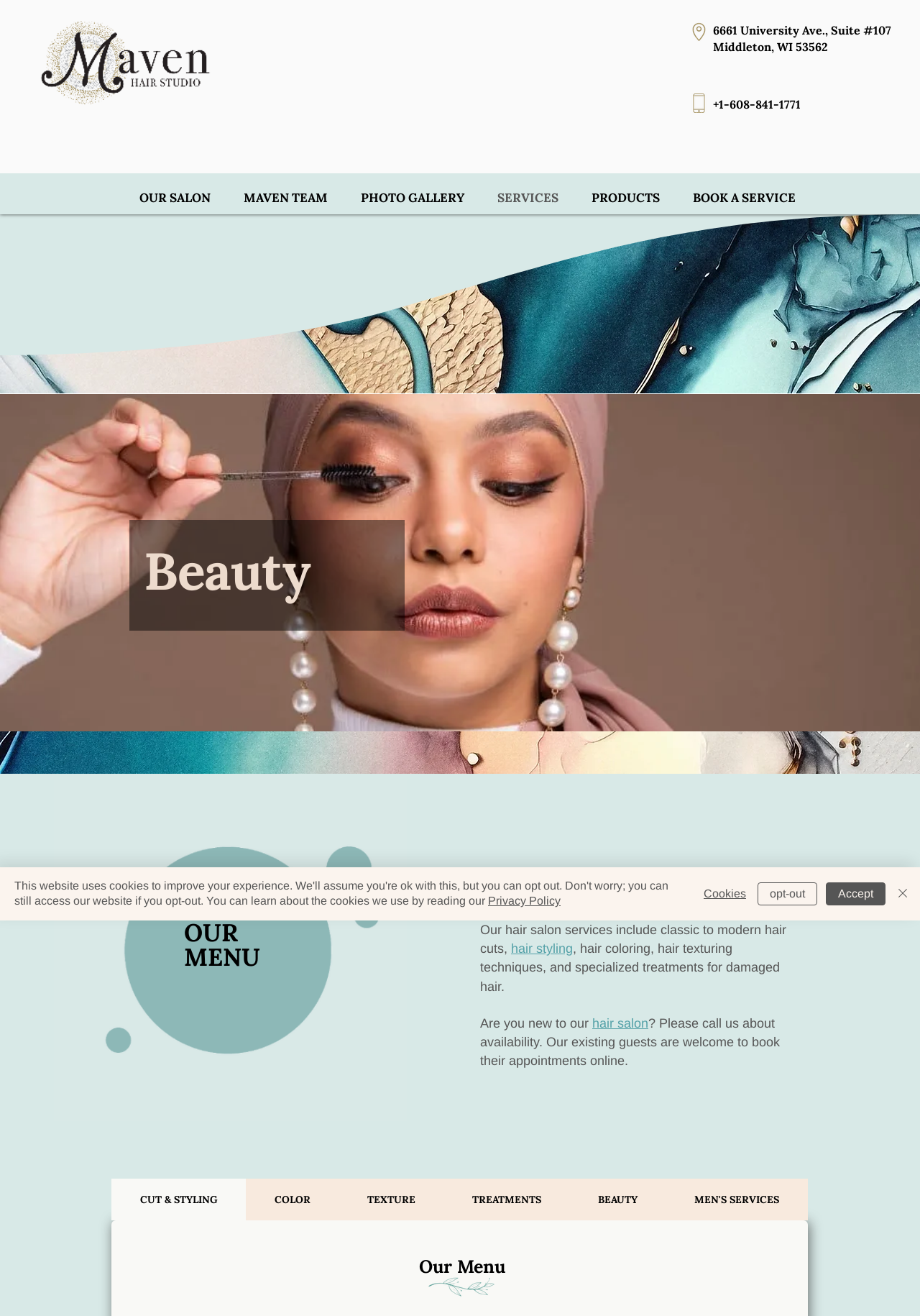From the element description: "+1-608-841-1771", extract the bounding box coordinates of the UI element. The coordinates should be expressed as four float numbers between 0 and 1, in the order [left, top, right, bottom].

[0.775, 0.074, 0.87, 0.085]